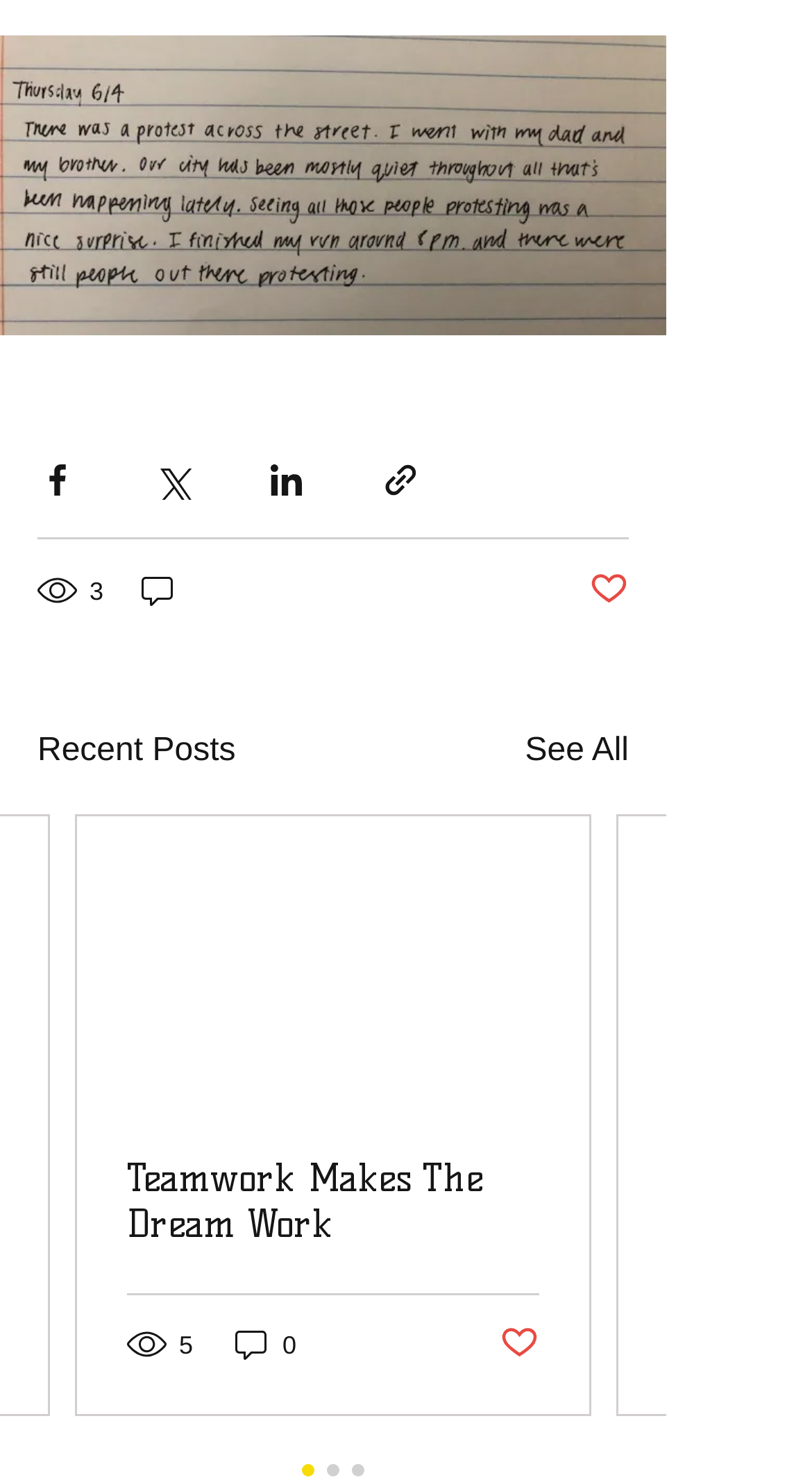Find the bounding box coordinates of the element to click in order to complete the given instruction: "Like the post."

[0.615, 0.892, 0.664, 0.922]